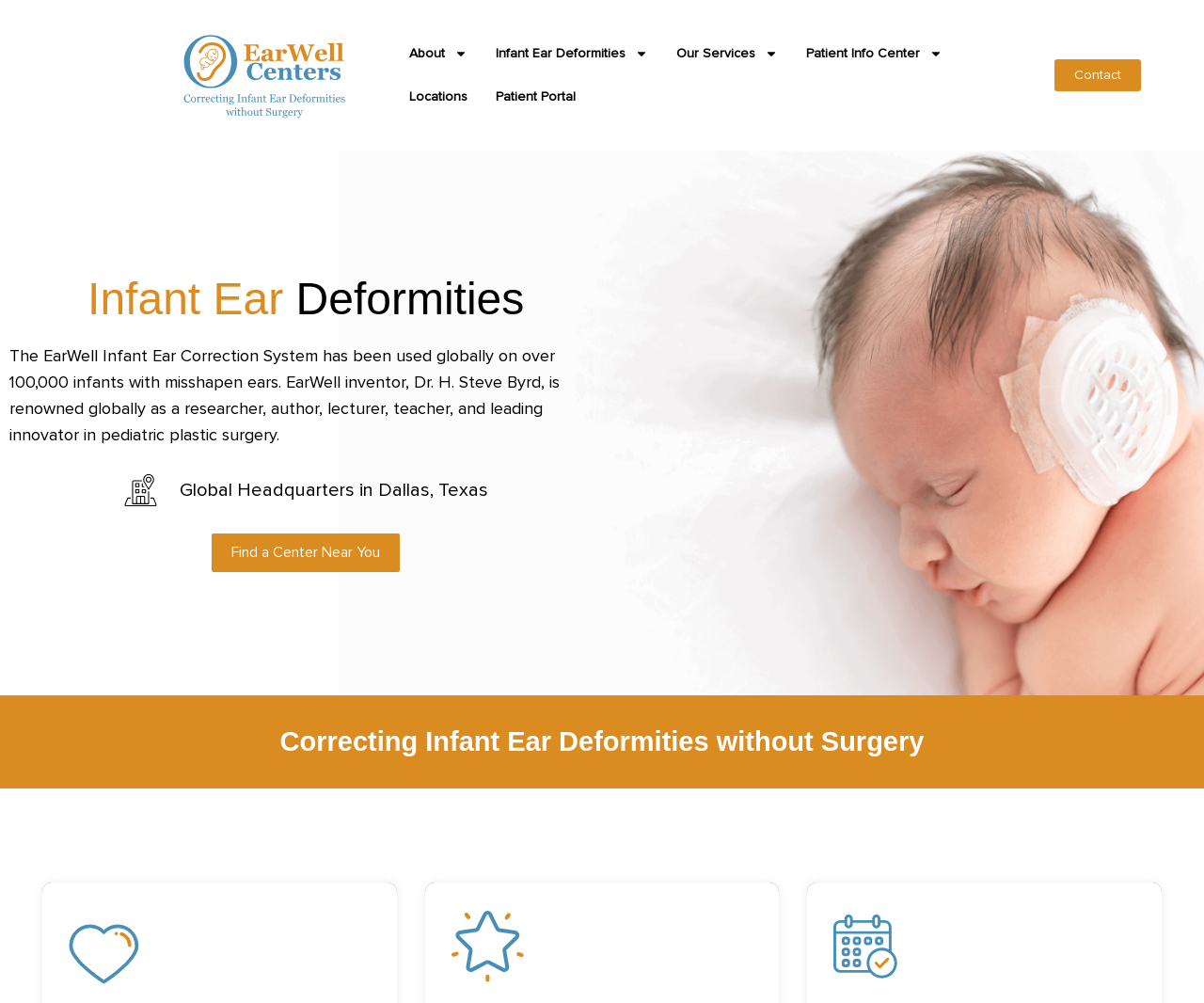Who is the inventor of EarWell?
Refer to the image and respond with a one-word or short-phrase answer.

Dr. H. Steve Byrd